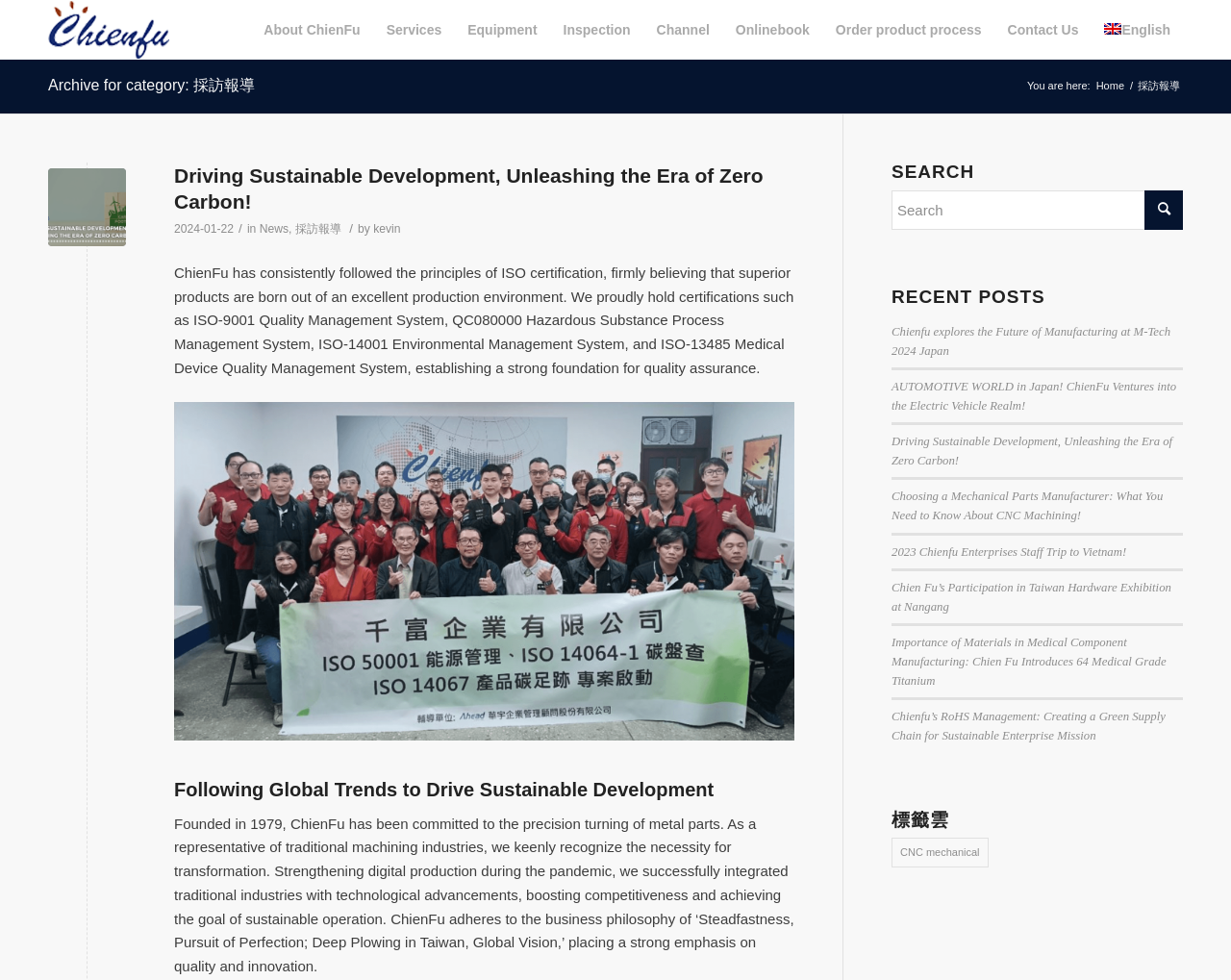Predict the bounding box coordinates of the area that should be clicked to accomplish the following instruction: "Search for something". The bounding box coordinates should consist of four float numbers between 0 and 1, i.e., [left, top, right, bottom].

[0.724, 0.194, 0.961, 0.234]